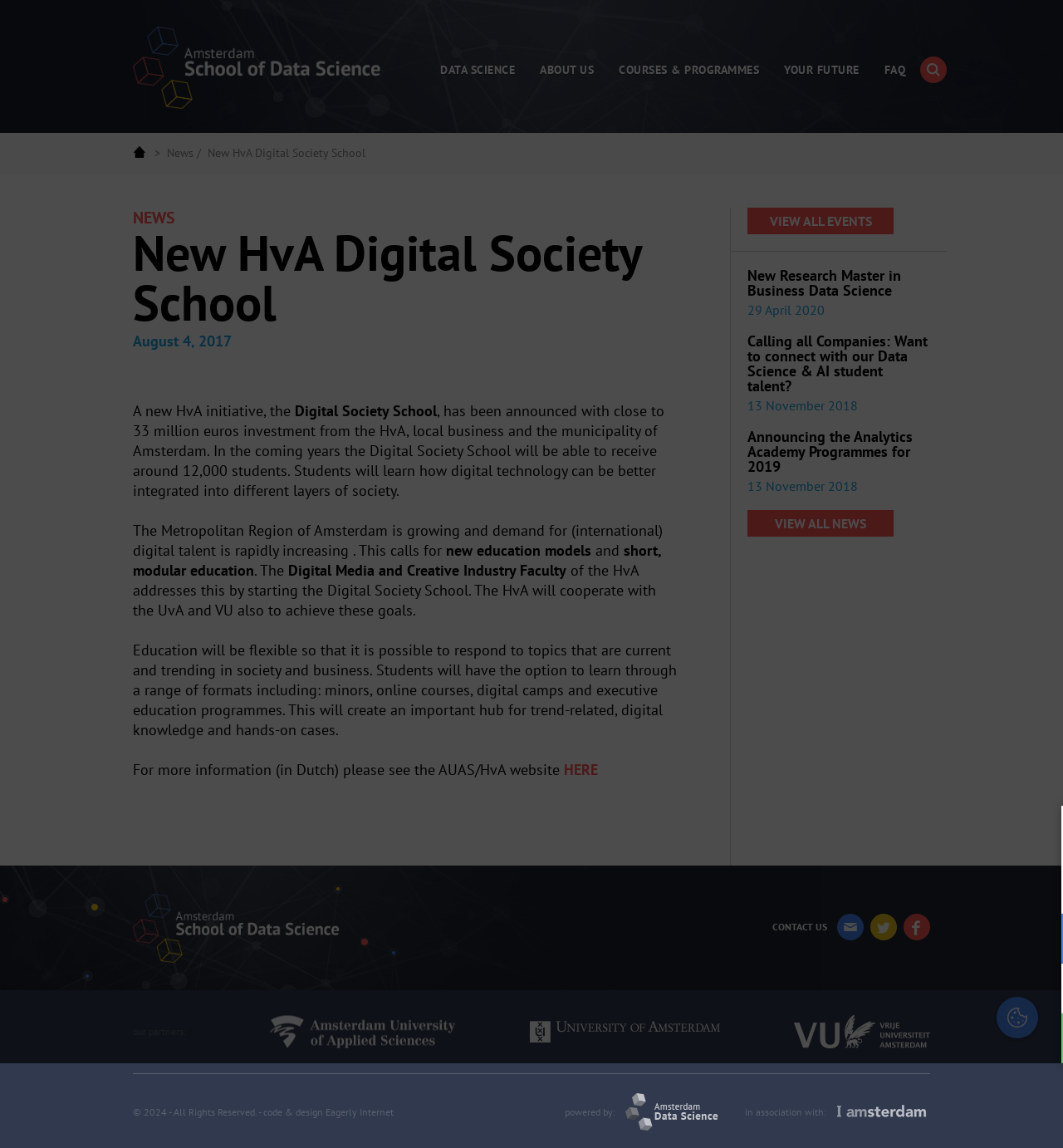Give a one-word or short phrase answer to this question: 
What is the name of the school announced with a 33 million euros investment?

Digital Society School